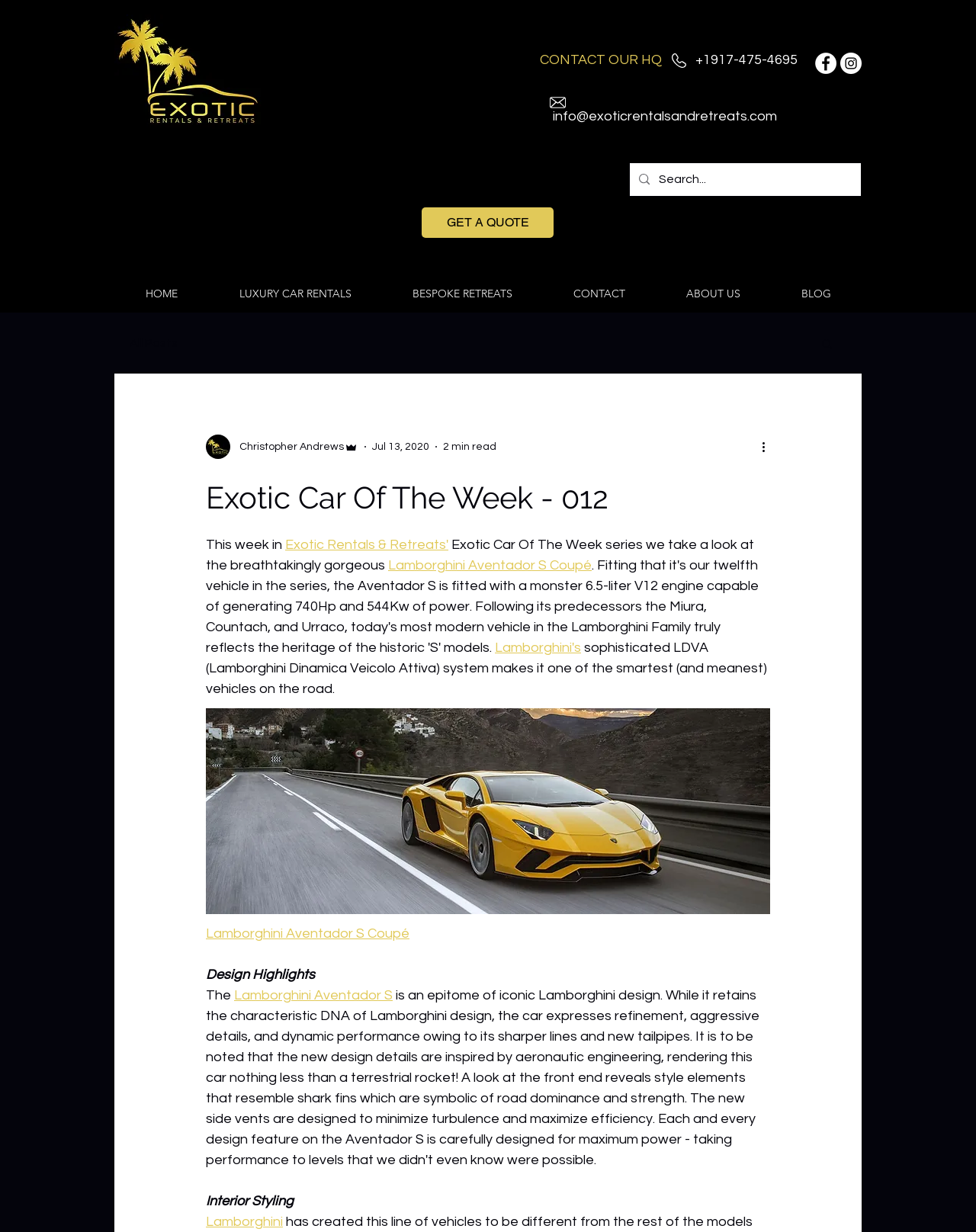What is the author's name of the blog post?
Offer a detailed and full explanation in response to the question.

I found the answer by looking at the author's information section, which displays the author's name as 'Christopher Andrews' and their role as 'Admin'.